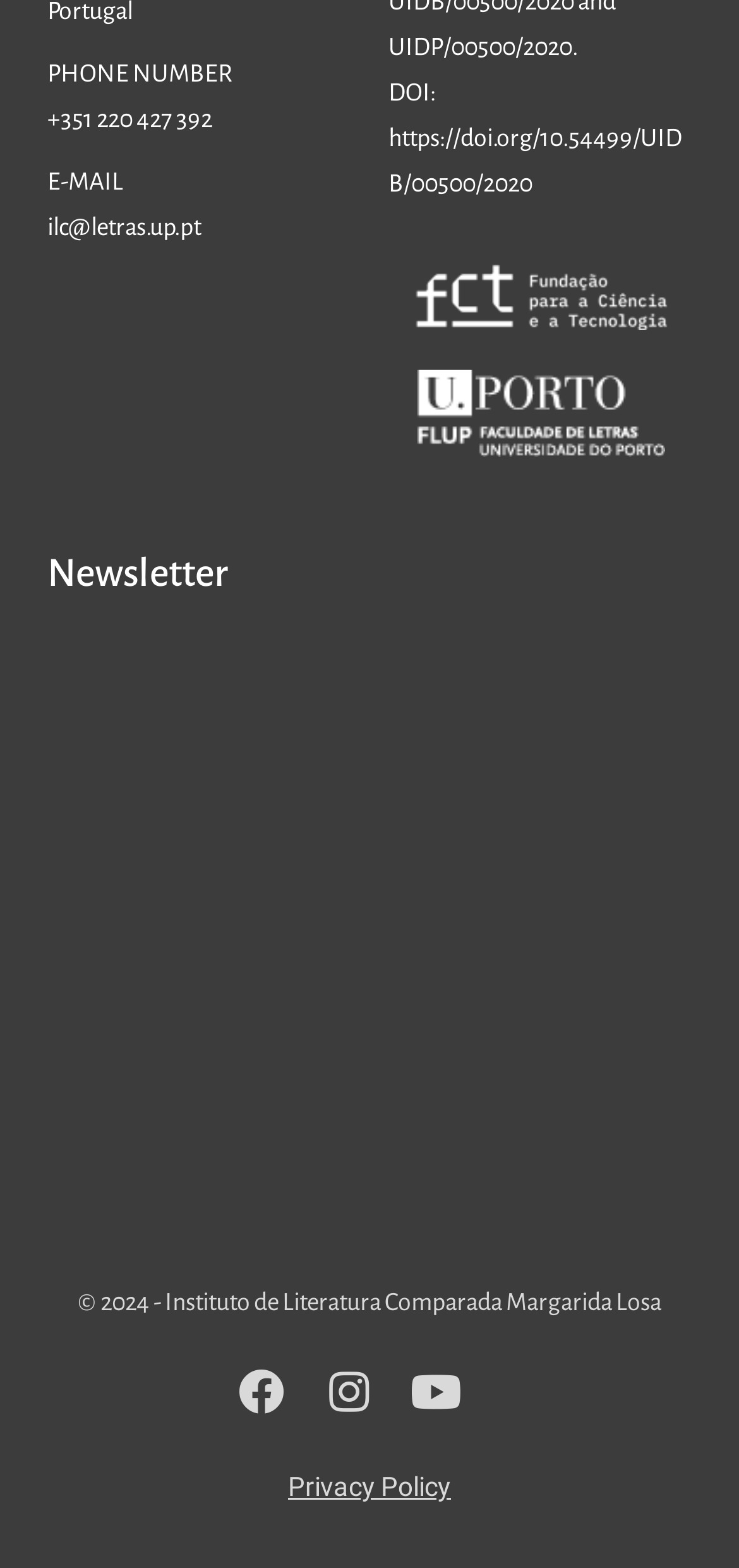What is the email address?
Examine the image and give a concise answer in one word or a short phrase.

ilc@letras.up.pt